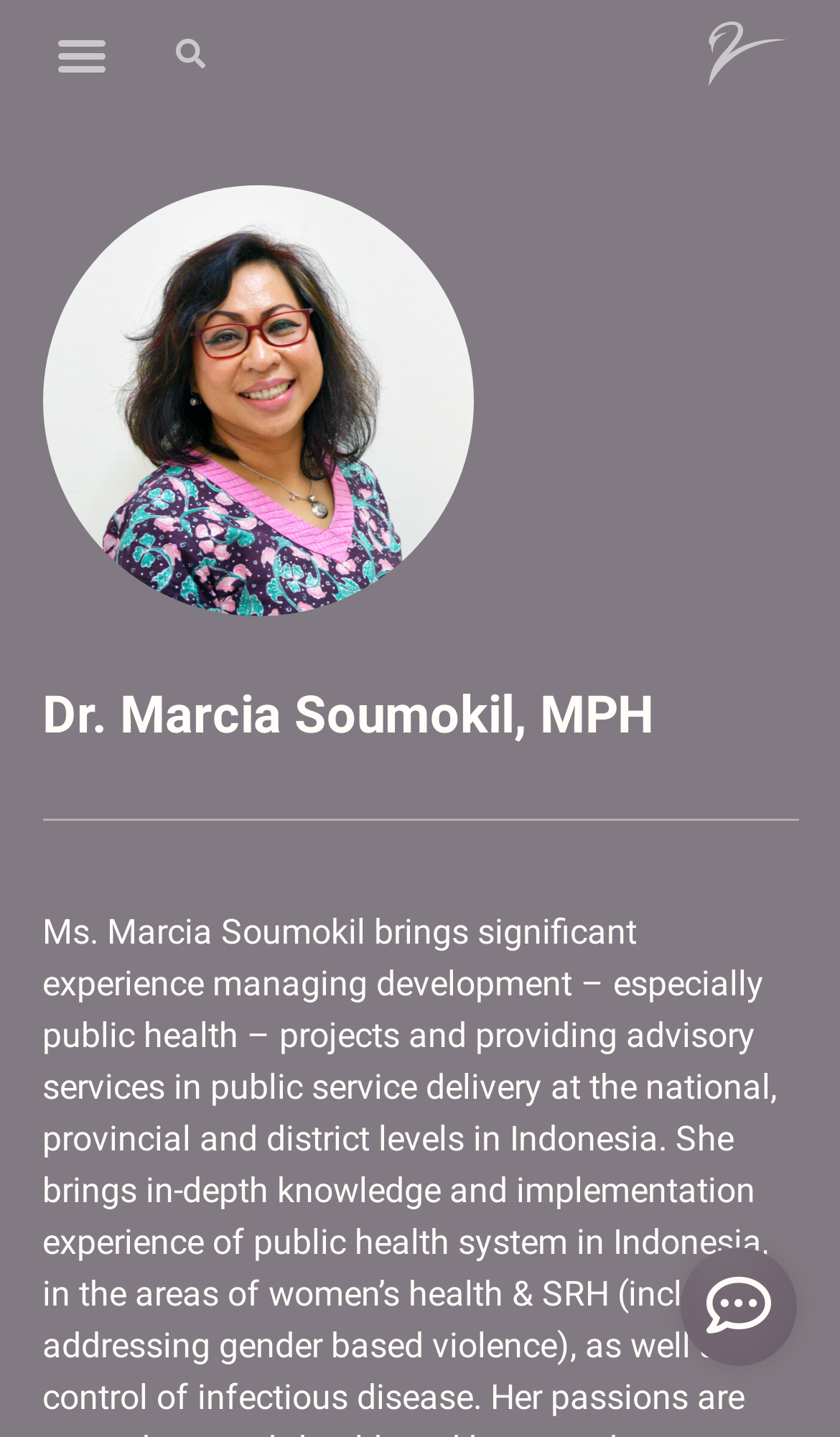How many links are there on this webpage?
Give a comprehensive and detailed explanation for the question.

I searched for link elements and found two of them, one with an empty text and another with an empty text, which suggests that there are two links on this webpage.